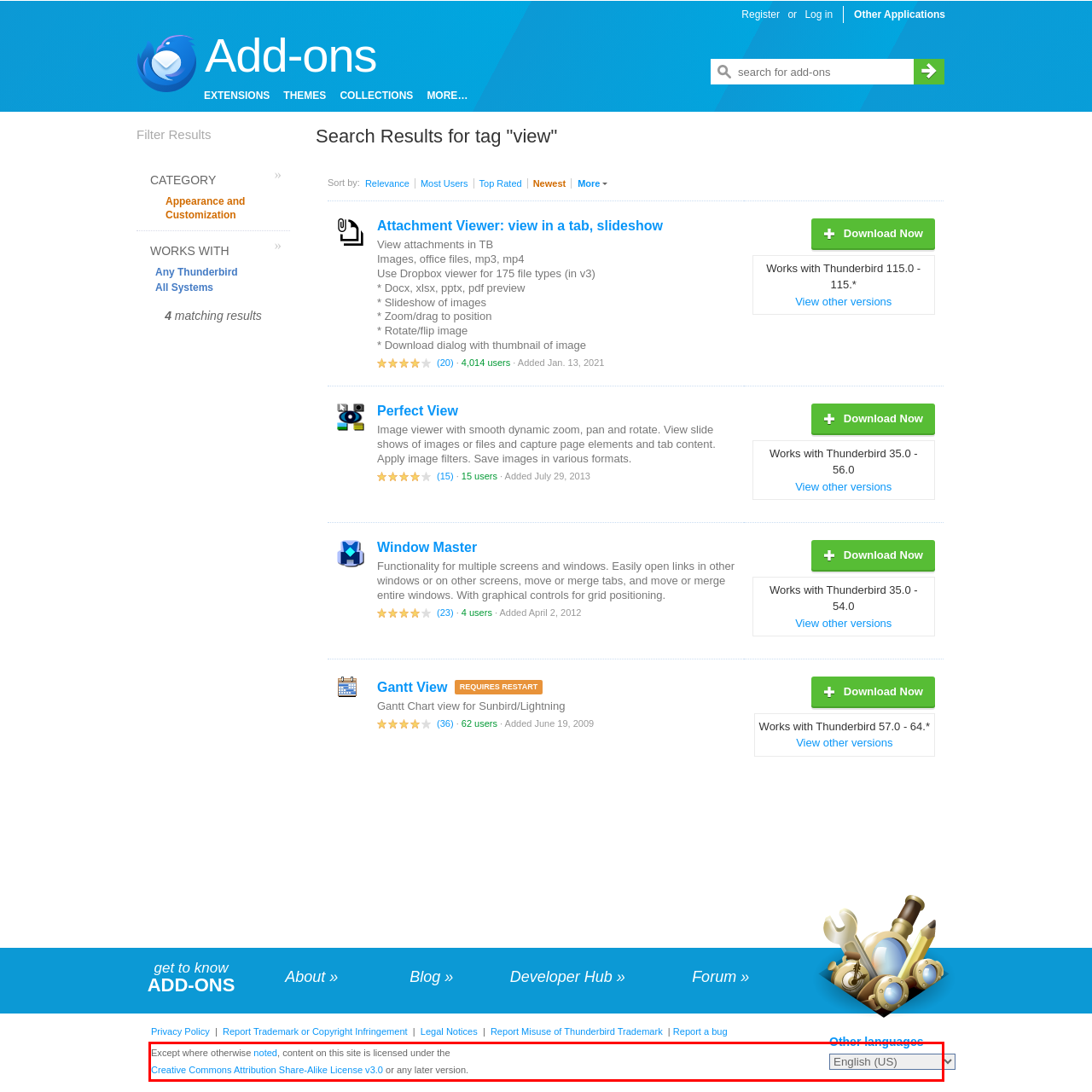You are provided with a webpage screenshot that includes a red rectangle bounding box. Extract the text content from within the bounding box using OCR.

Except where otherwise noted, content on this site is licensed under the Creative Commons Attribution Share-Alike License v3.0 or any later version.